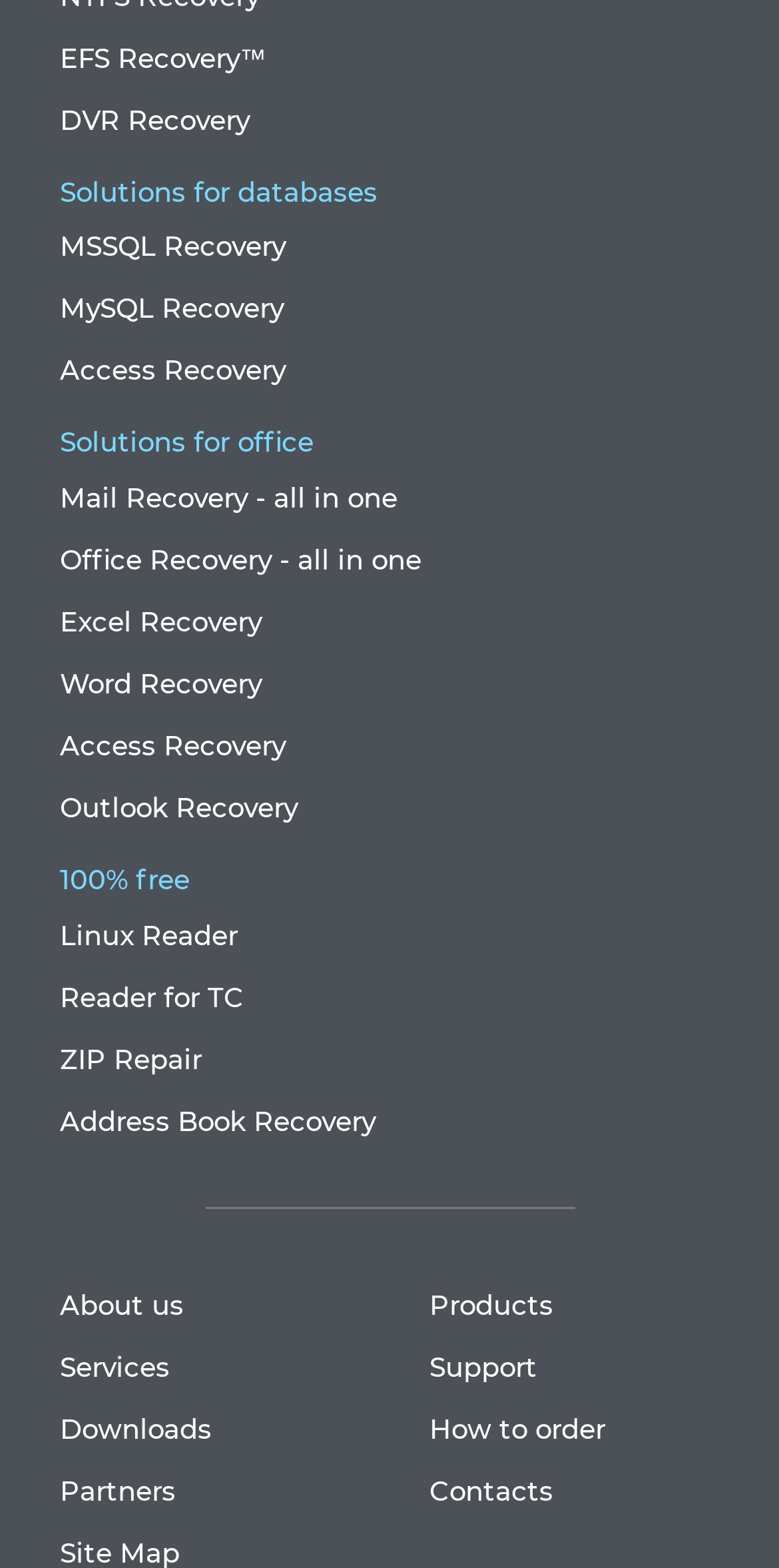Please determine the bounding box coordinates of the element to click in order to execute the following instruction: "Learn about the company on About us". The coordinates should be four float numbers between 0 and 1, specified as [left, top, right, bottom].

[0.077, 0.815, 0.5, 0.848]